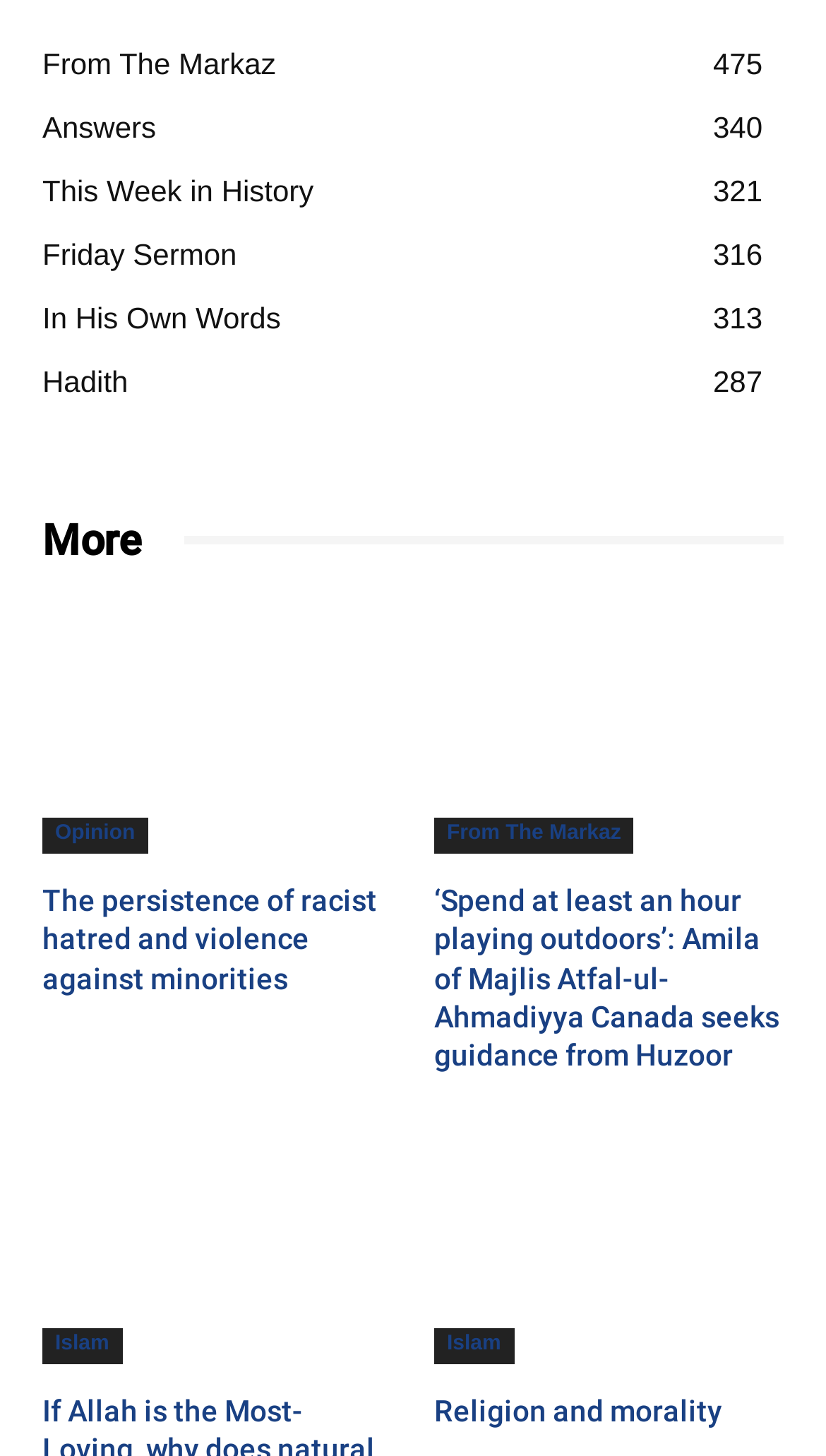Based on the element description title="Valid CSS", identify the bounding box of the UI element in the given webpage screenshot. The coordinates should be in the format (top-left x, top-left y, bottom-right x, bottom-right y) and must be between 0 and 1.

None